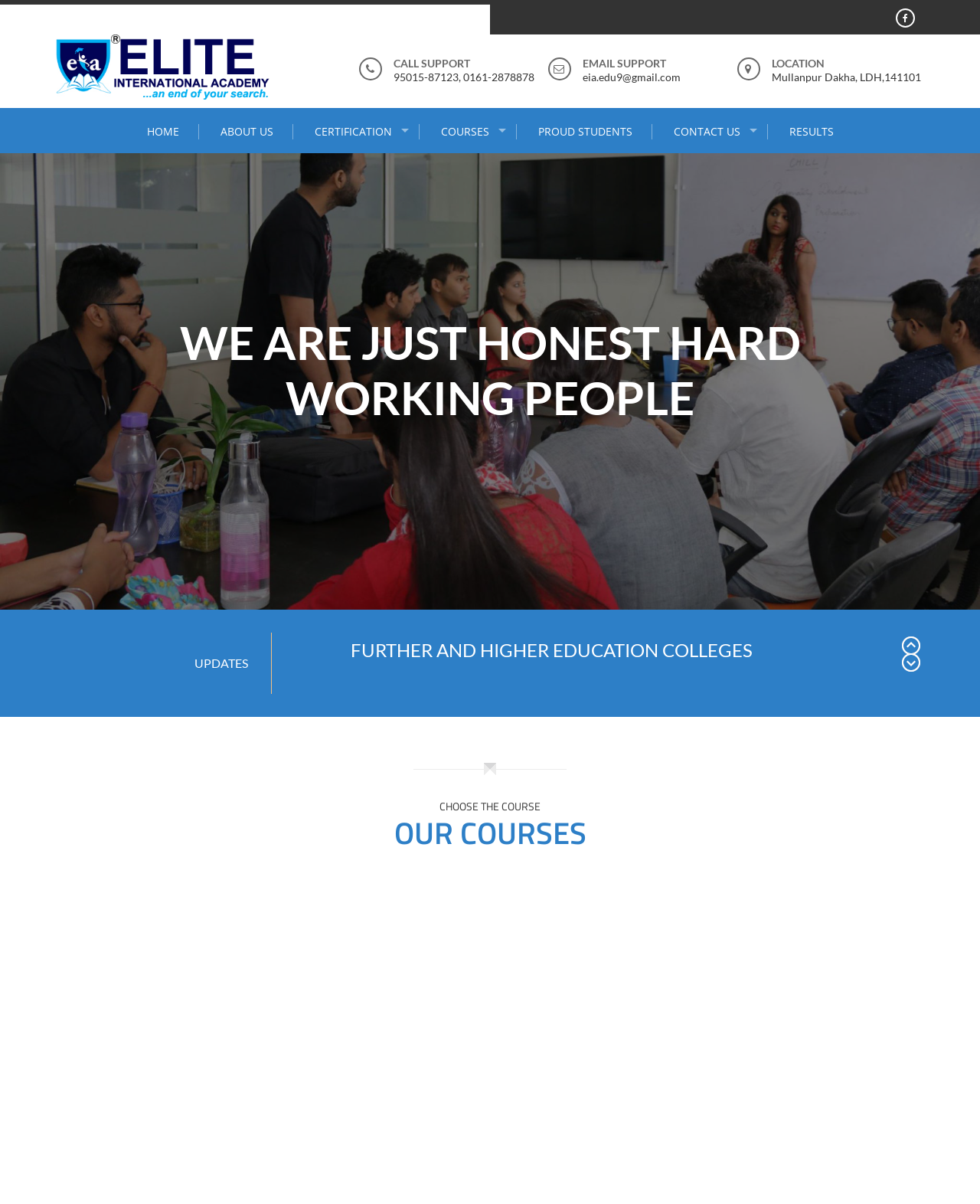Determine the bounding box coordinates of the region that needs to be clicked to achieve the task: "Click the Prev link".

[0.92, 0.528, 0.945, 0.549]